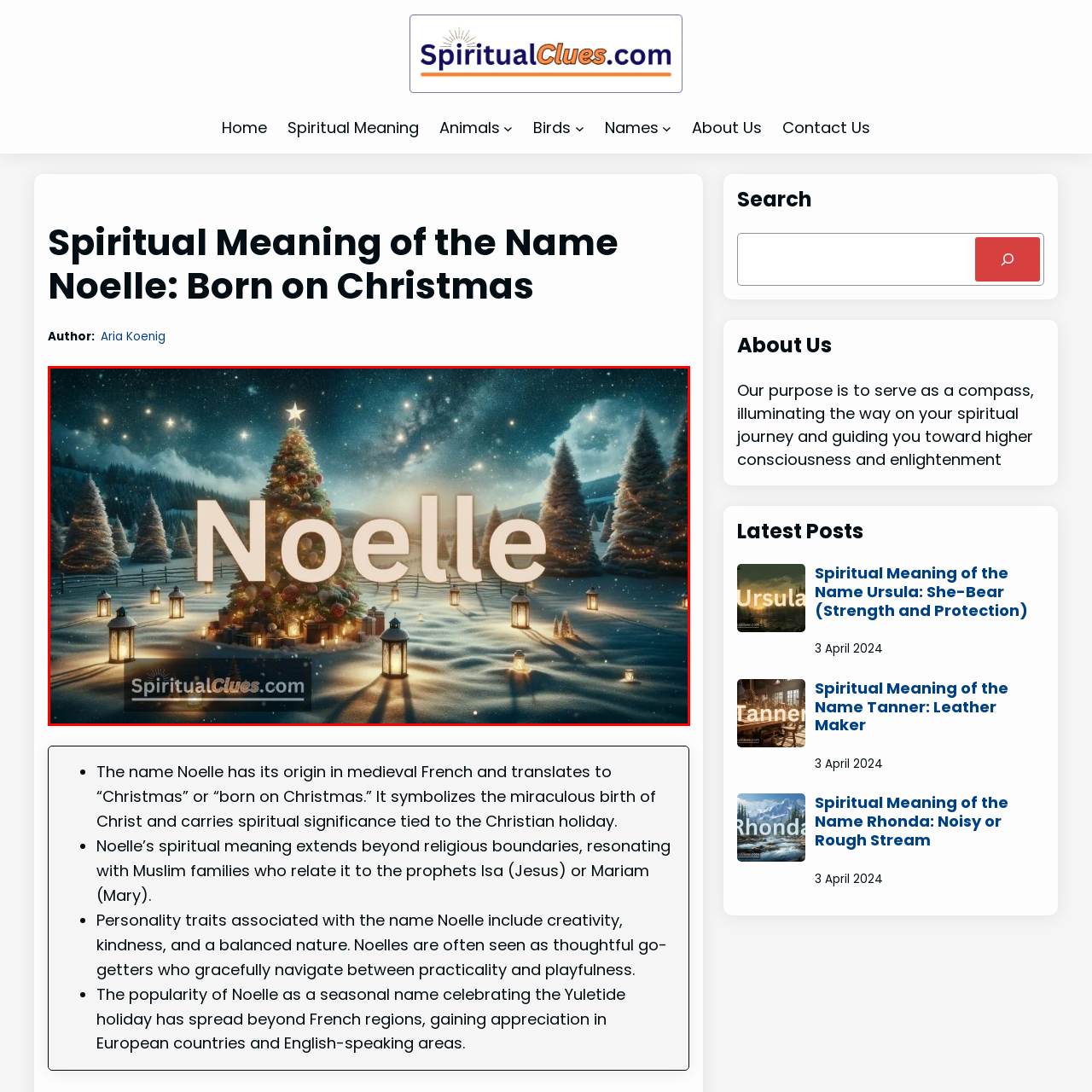Look at the image inside the red boundary and respond to the question with a single word or phrase: What is the meaning of the name Noelle?

born on Christmas